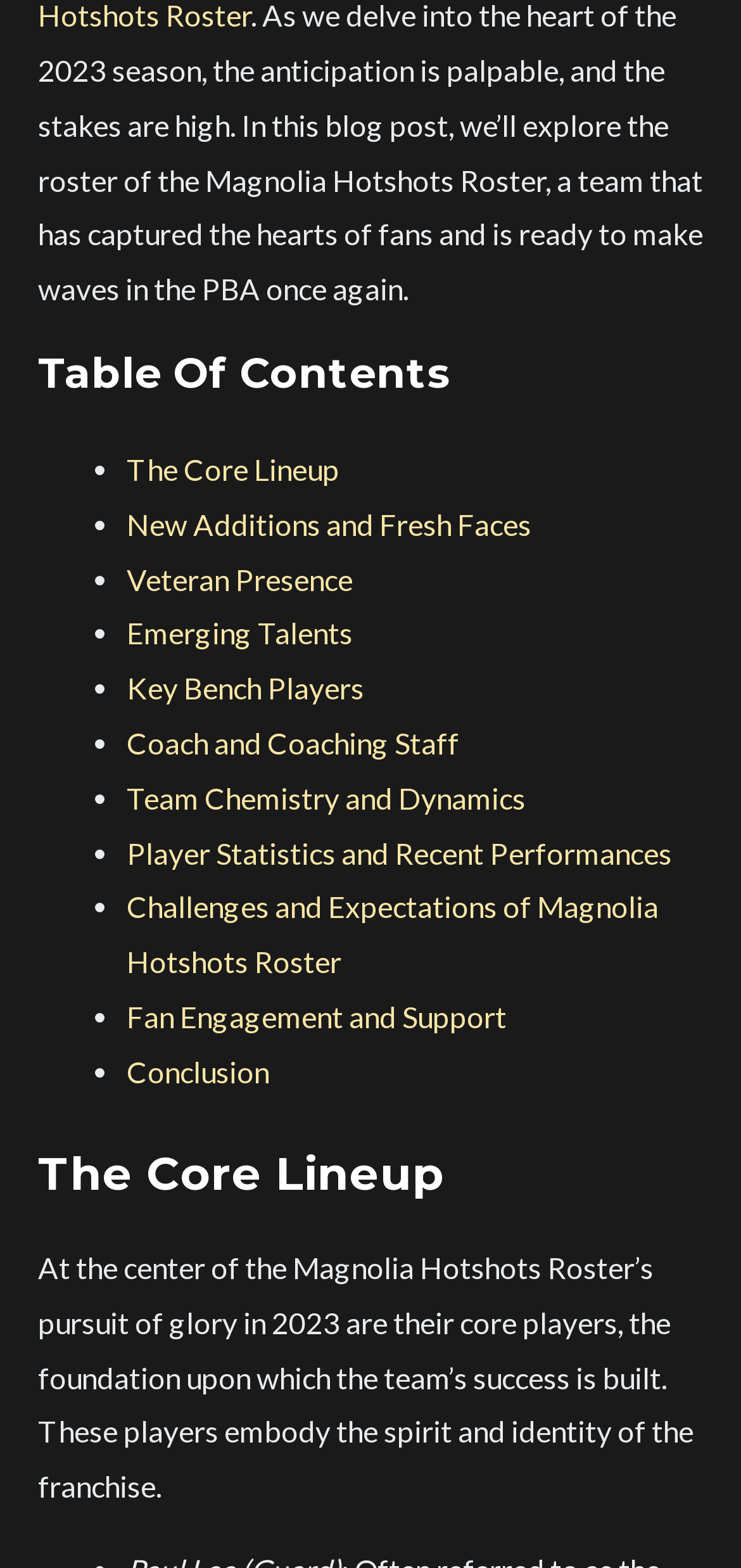Answer the question with a single word or phrase: 
What is the first link in the table of contents?

The Core Lineup